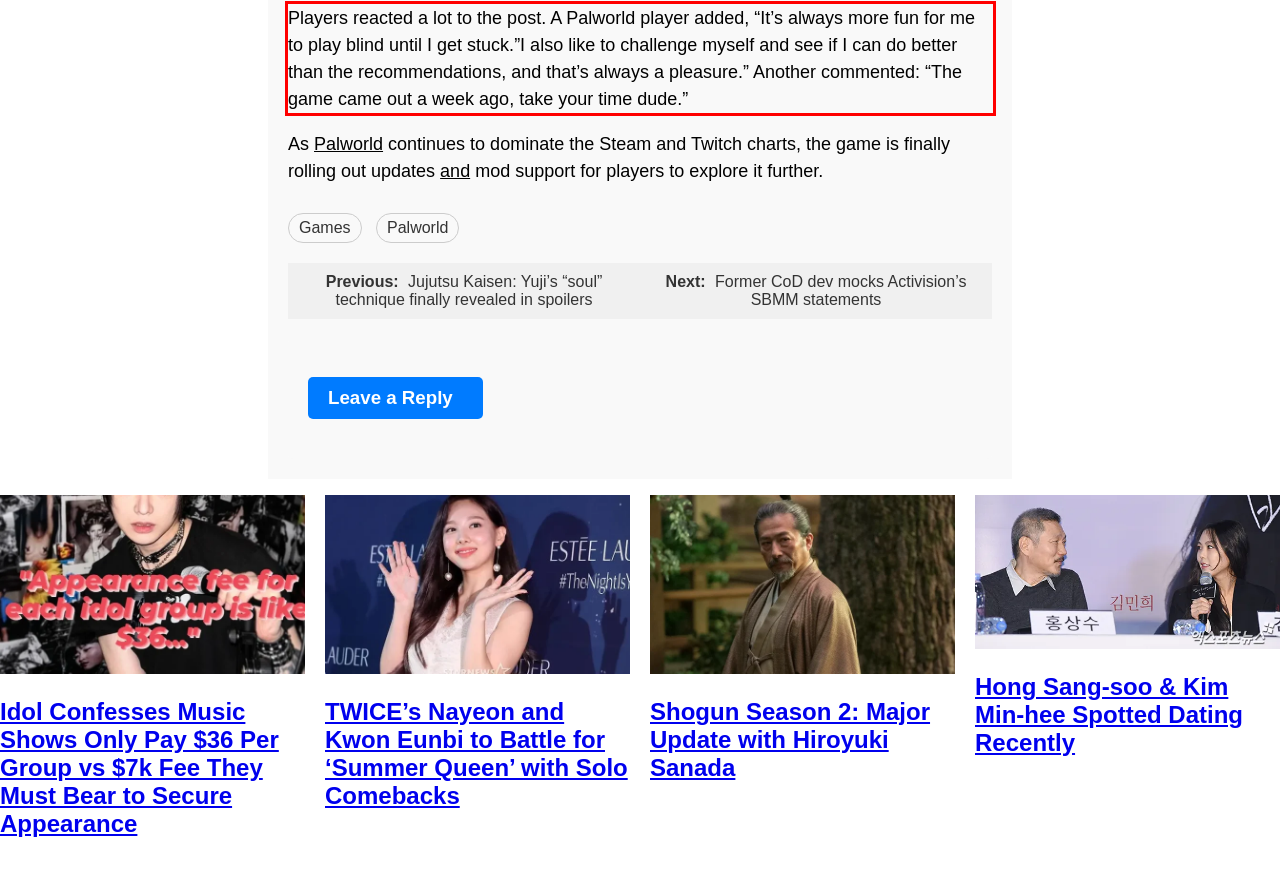Identify the text within the red bounding box on the webpage screenshot and generate the extracted text content.

Players reacted a lot to the post. A Palworld player added, “It’s always more fun for me to play blind until I get stuck.”I also like to challenge myself and see if I can do better than the recommendations, and that’s always a pleasure.” Another commented: “The game came out a week ago, take your time dude.”